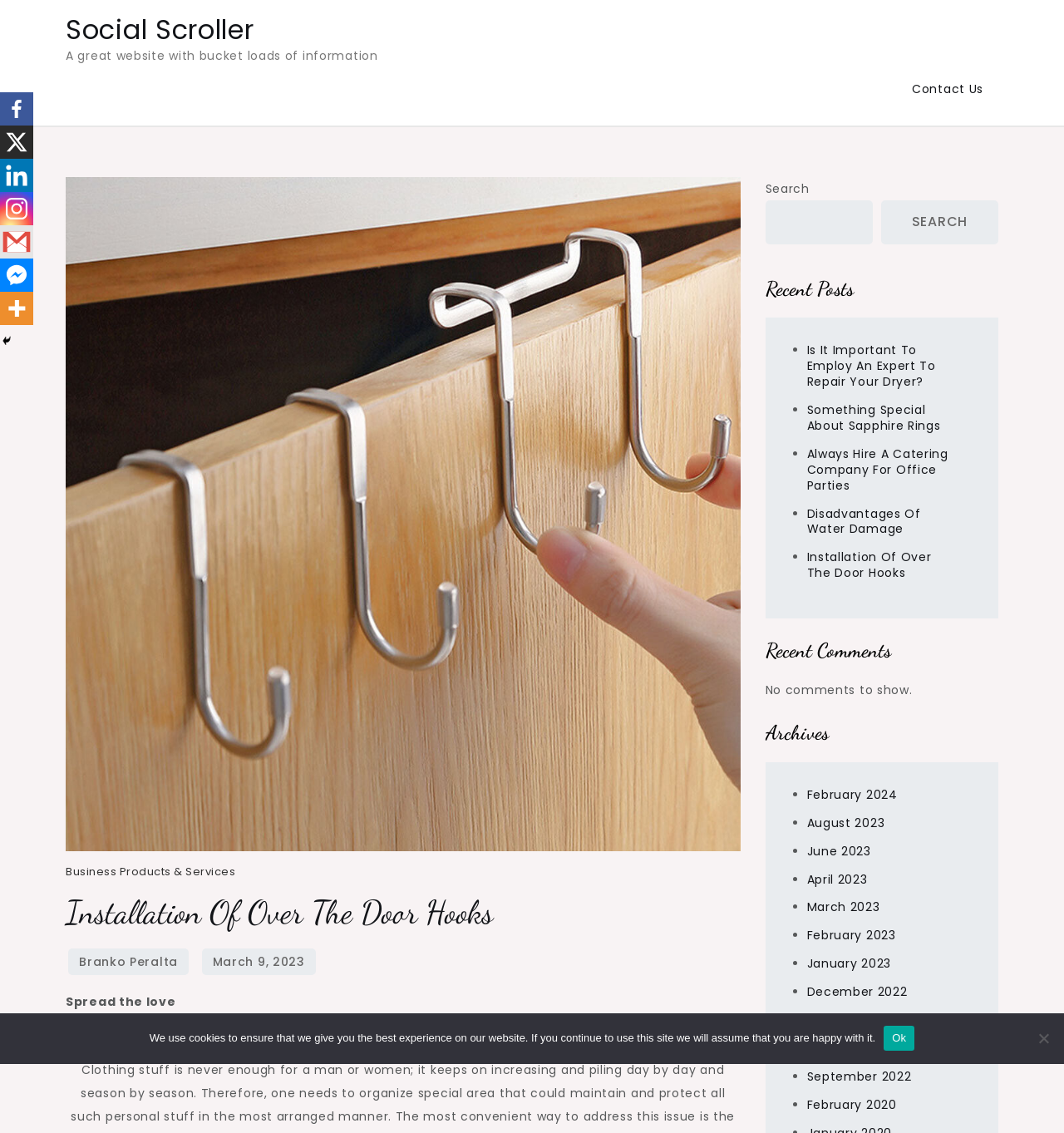Can you find the bounding box coordinates of the area I should click to execute the following instruction: "Check archives"?

[0.719, 0.637, 0.938, 0.658]